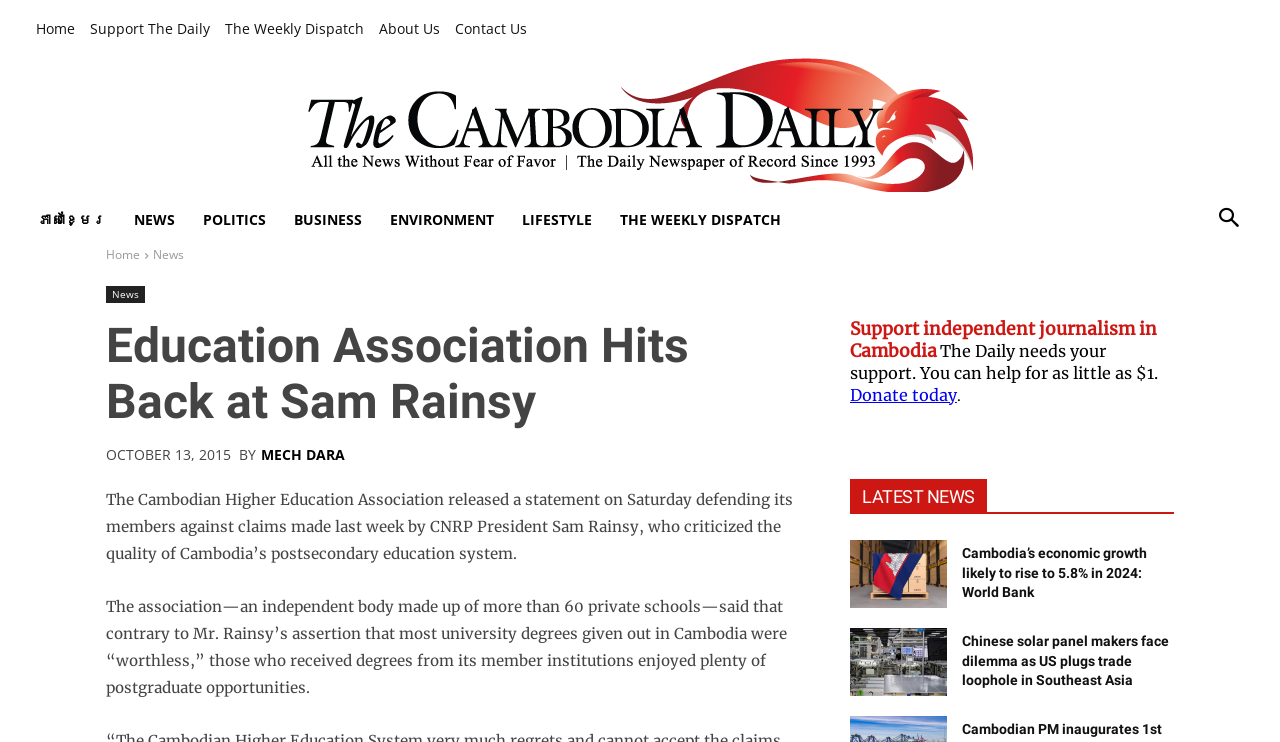What is the name of the newspaper that published this article?
Please provide a detailed and thorough answer to the question.

I found the answer by looking at the top-left corner of the webpage, where the logo and name of the newspaper 'The Cambodia Daily' are displayed.